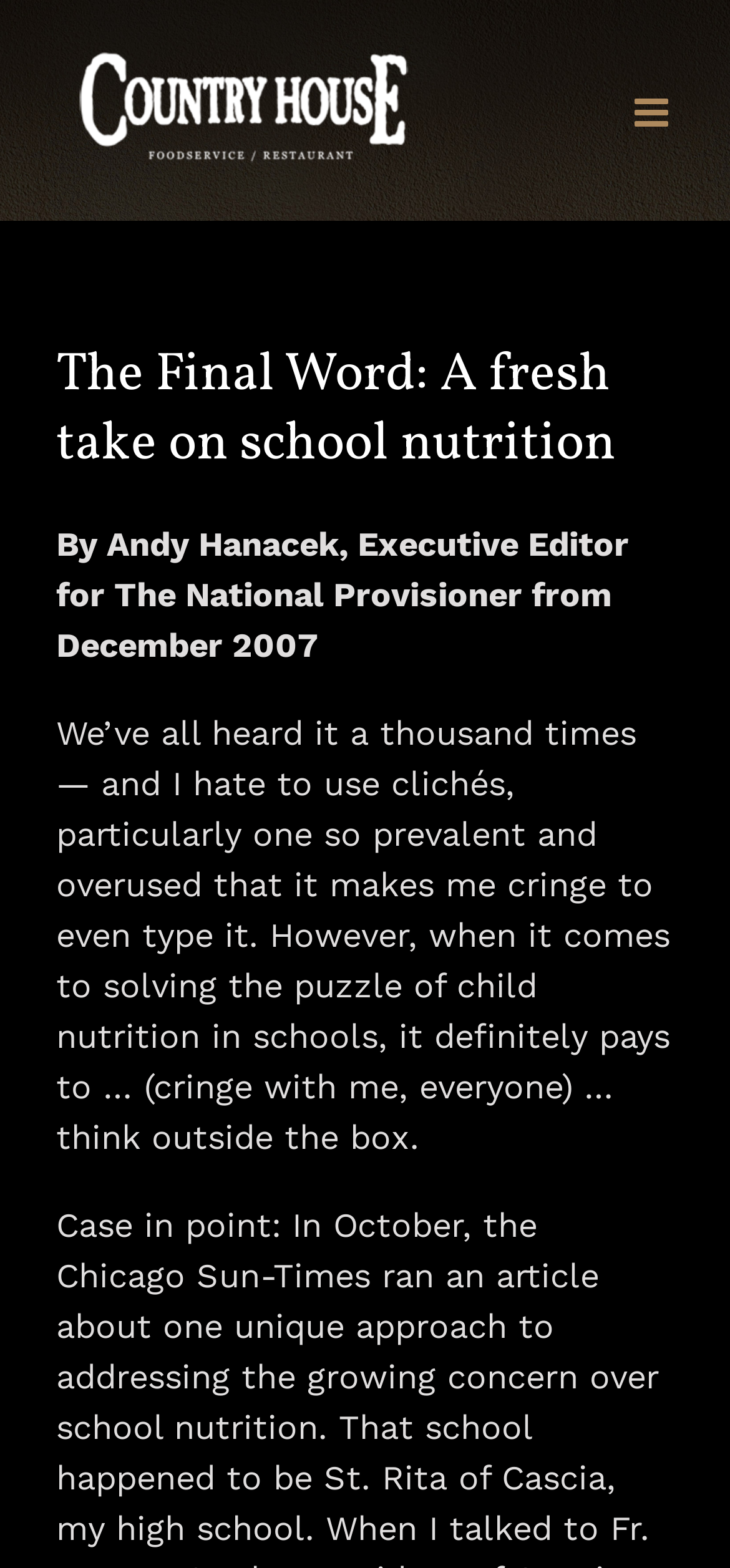Provide the bounding box coordinates of the HTML element described by the text: "Go to Top".

[0.695, 0.704, 0.808, 0.757]